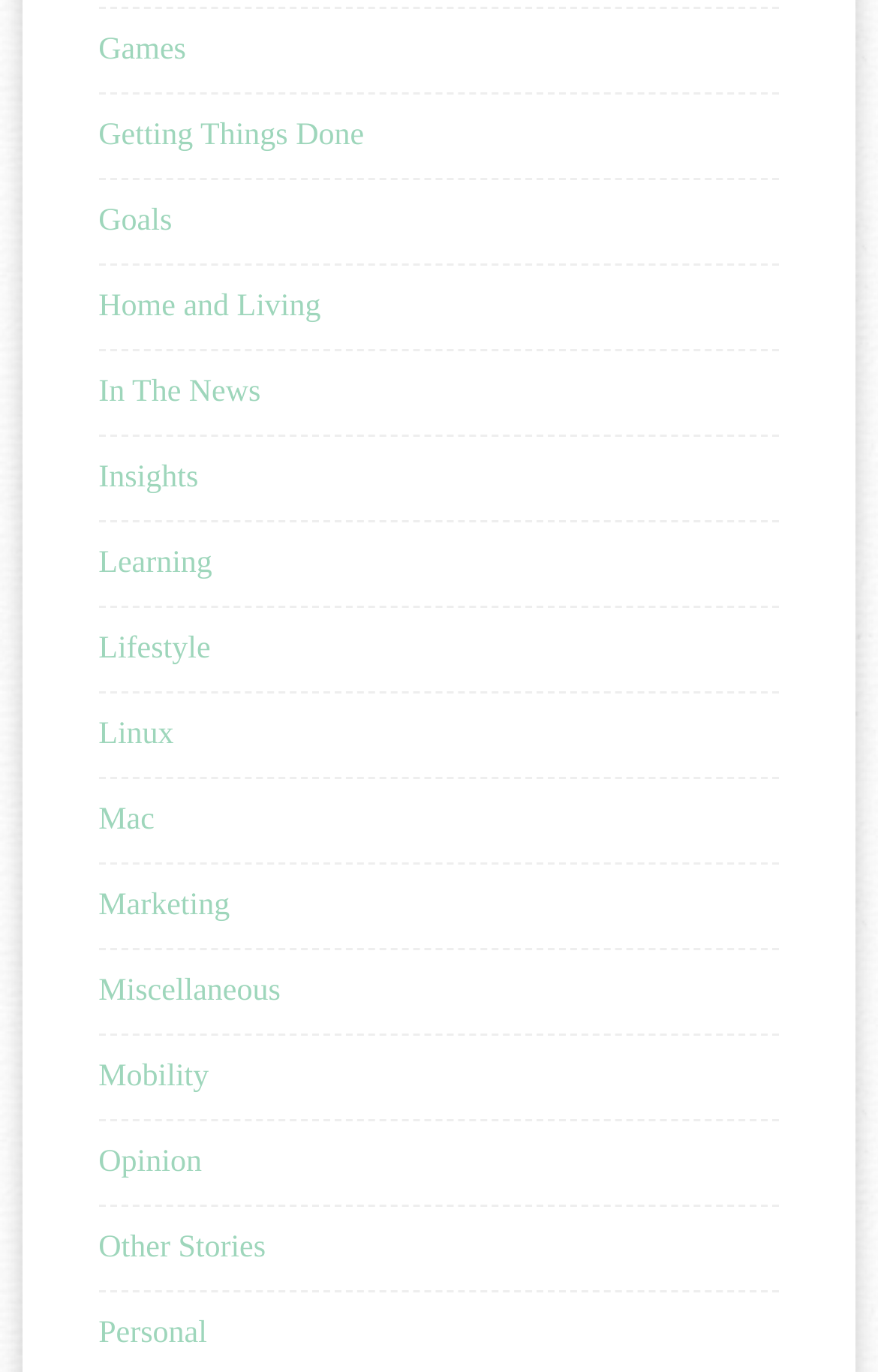Locate the bounding box coordinates of the clickable area to execute the instruction: "explore Goals". Provide the coordinates as four float numbers between 0 and 1, represented as [left, top, right, bottom].

[0.112, 0.149, 0.196, 0.174]